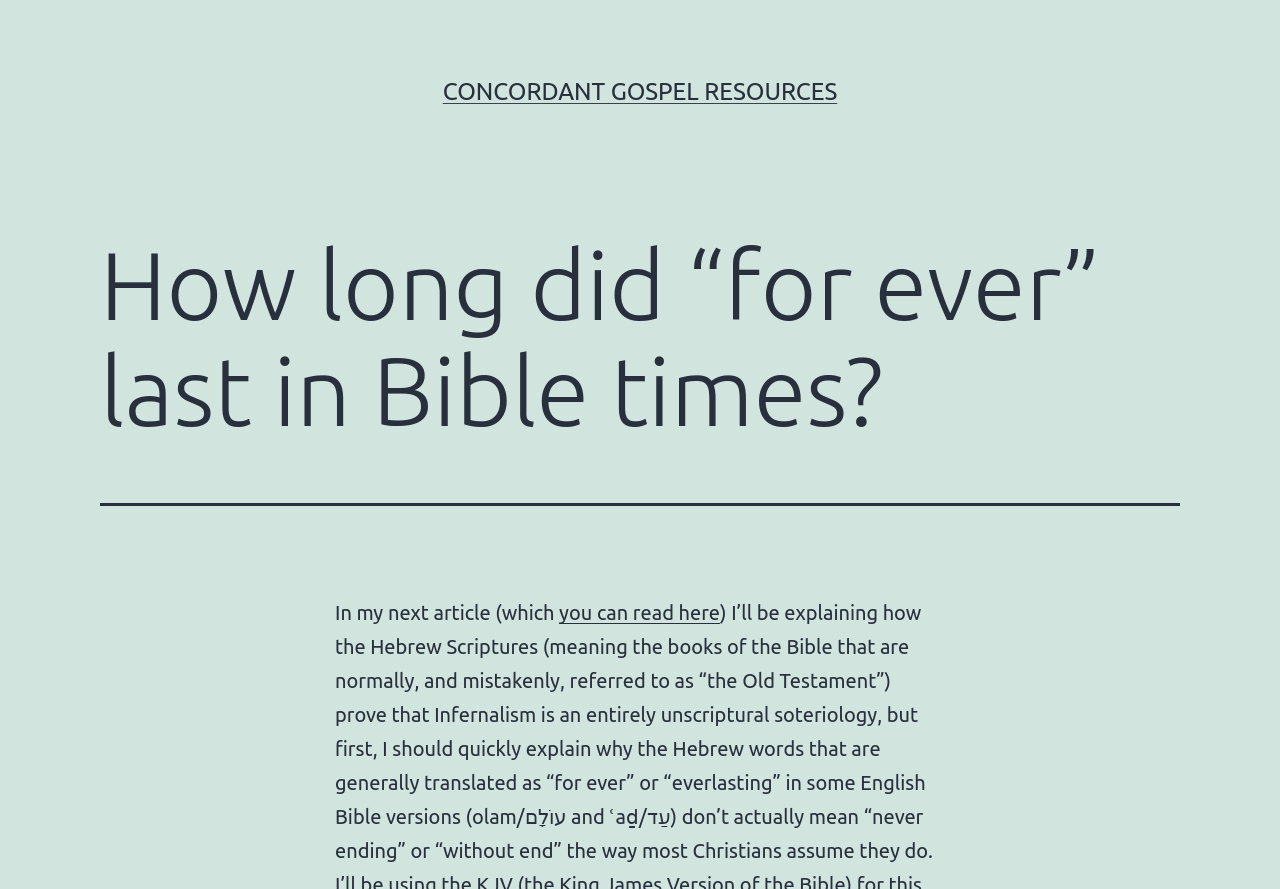Please determine the primary heading and provide its text.

How long did “for ever” last in Bible times?